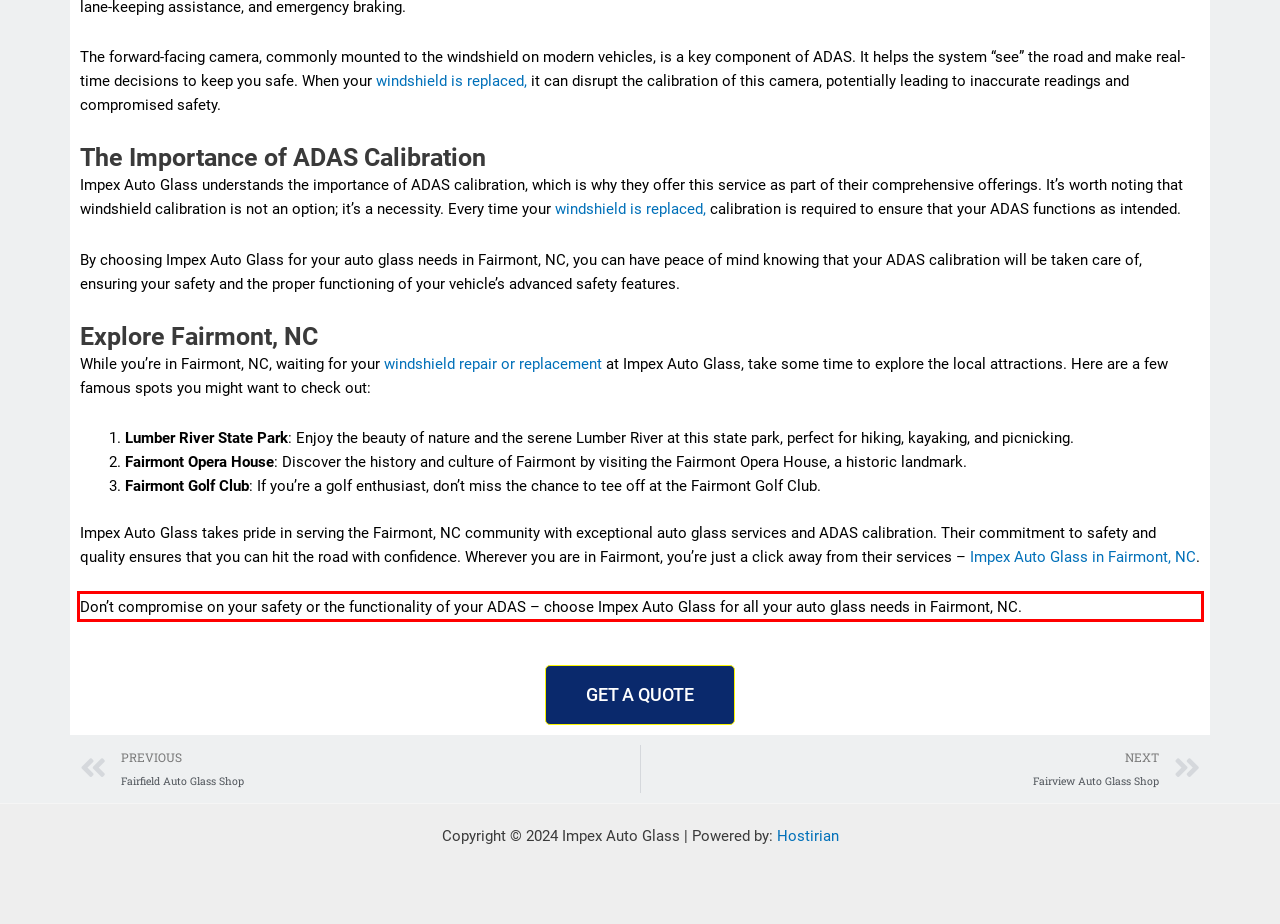Within the screenshot of a webpage, identify the red bounding box and perform OCR to capture the text content it contains.

Don’t compromise on your safety or the functionality of your ADAS – choose Impex Auto Glass for all your auto glass needs in Fairmont, NC.